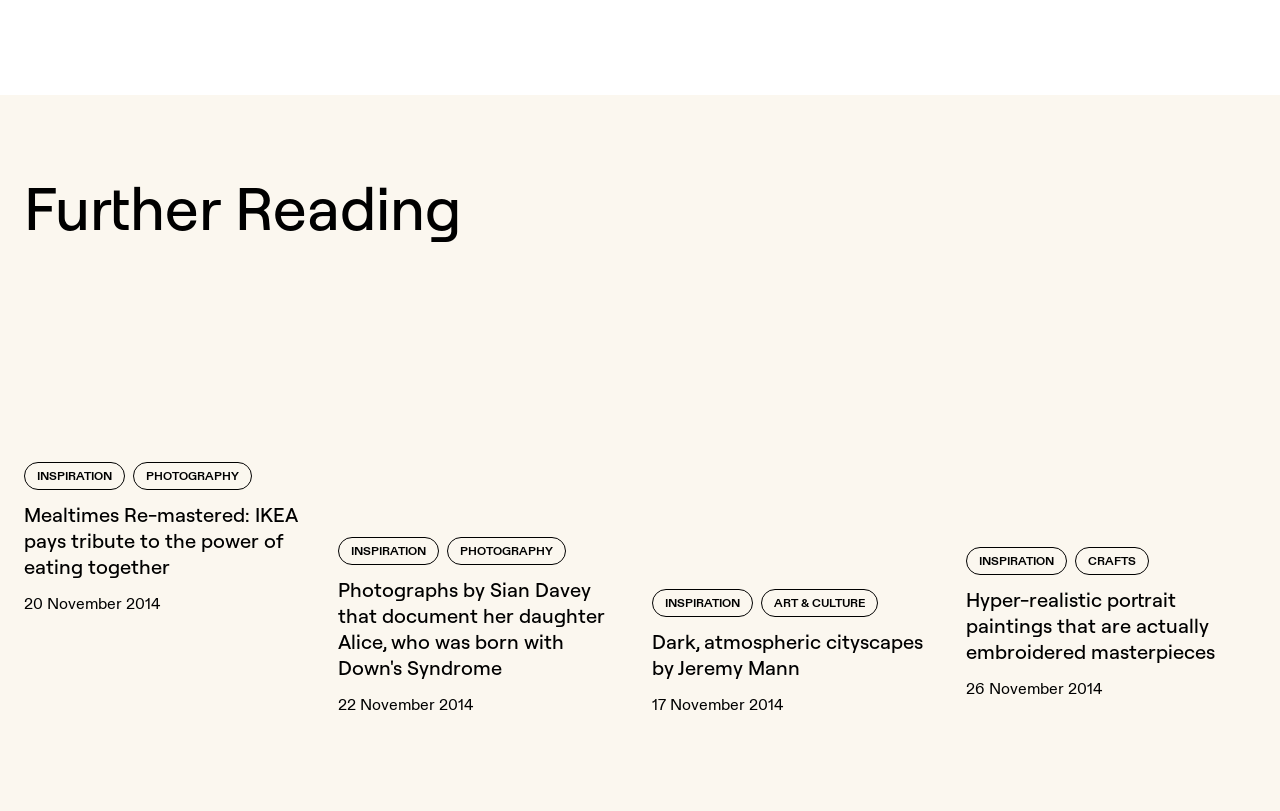Look at the image and answer the question in detail:
What is the subject of the photographs by Sian Davey?

The heading 'Photographs by Sian Davey that document her daughter Alice, who was born with Down's Syndrome' suggests that the subject of the photographs is Sian Davey's daughter Alice, who has Down's Syndrome.